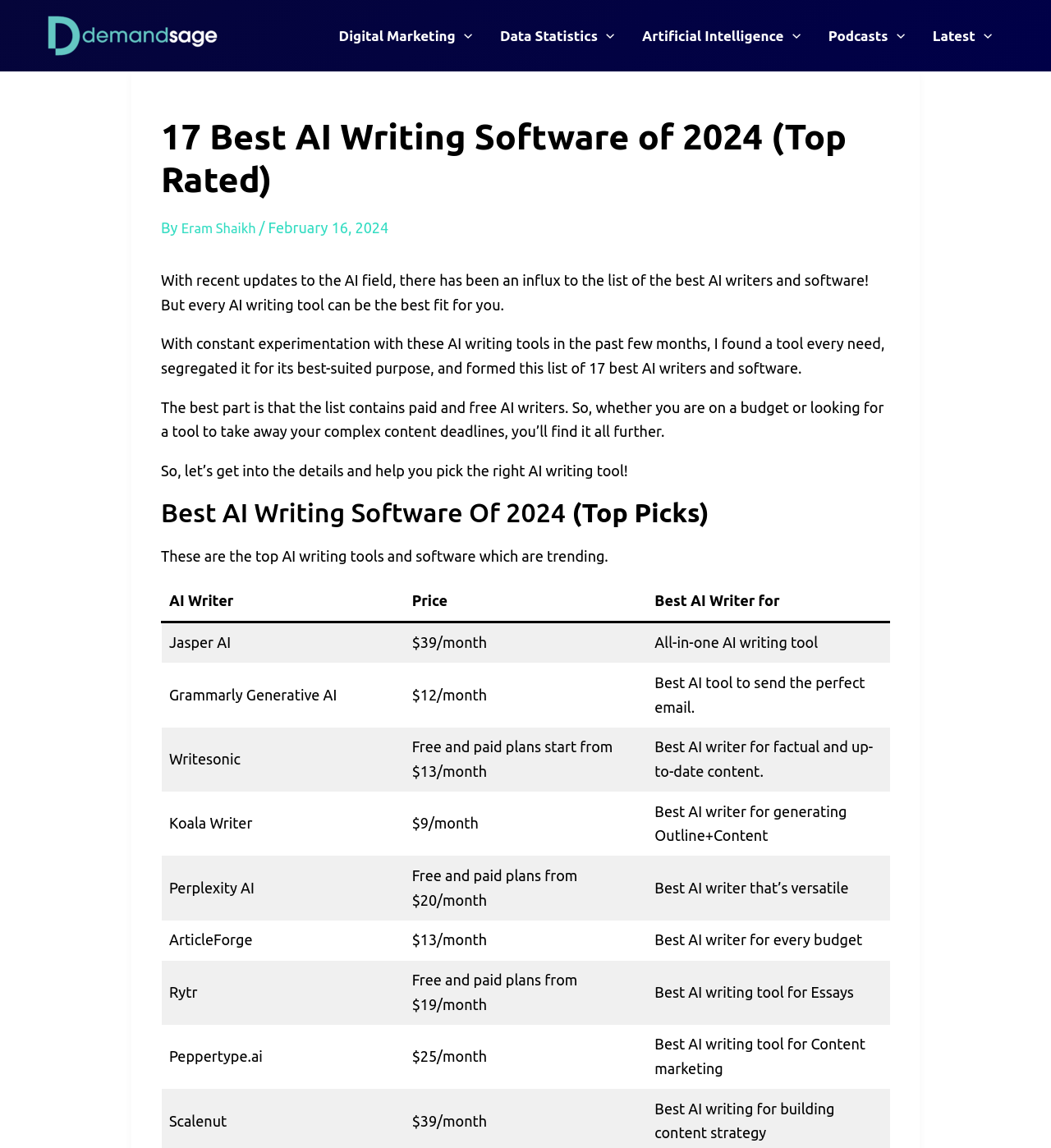Create a detailed summary of all the visual and textual information on the webpage.

This webpage is about discovering the best AI writing software for 2024. At the top, there is a navigation menu with five menu toggles: Digital Marketing, Data Statistics, Artificial Intelligence, Podcasts, and Latest. Each toggle has an accompanying image.

Below the navigation menu, there is a header section with the title "17 Best AI Writing Software of 2024 (Top Rated)" and a subheading that reads "By Eram Shaikh, February 16, 2024". 

The main content of the webpage is divided into sections. The first section introduces the topic, explaining that the list of best AI writers and software has been updated and that the author has experimented with these tools to find the best fit for different needs.

The second section is titled "Best AI Writing Software Of 2024 (Top Picks)" and presents a table with 17 rows, each representing a different AI writing tool. The table has three columns: AI Writer, Price, and Best AI Writer for. The rows are listed in a vertical order, with each row containing information about a specific AI writing tool, including its name, price, and the type of writing it is best suited for.

Some of the AI writing tools listed include Jasper AI, Grammarly Generative AI, Writesonic, Koala Writer, Perplexity AI, ArticleForge, Rytr, and Peppertype.ai. The prices range from free to $39 per month, and the tools are described as being suitable for various purposes, such as all-in-one AI writing, sending perfect emails, generating factual content, and content marketing.